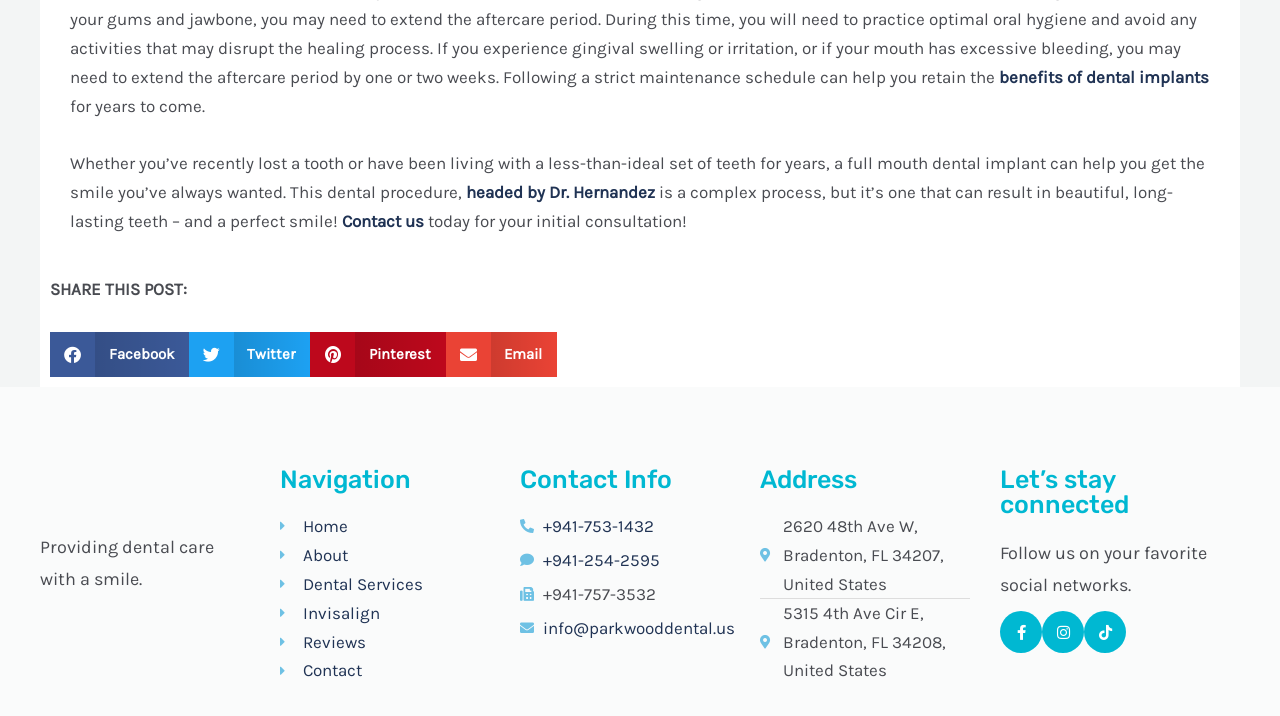Given the element description benefits of dental implants, identify the bounding box coordinates for the UI element on the webpage screenshot. The format should be (top-left x, top-left y, bottom-right x, bottom-right y), with values between 0 and 1.

[0.78, 0.094, 0.945, 0.122]